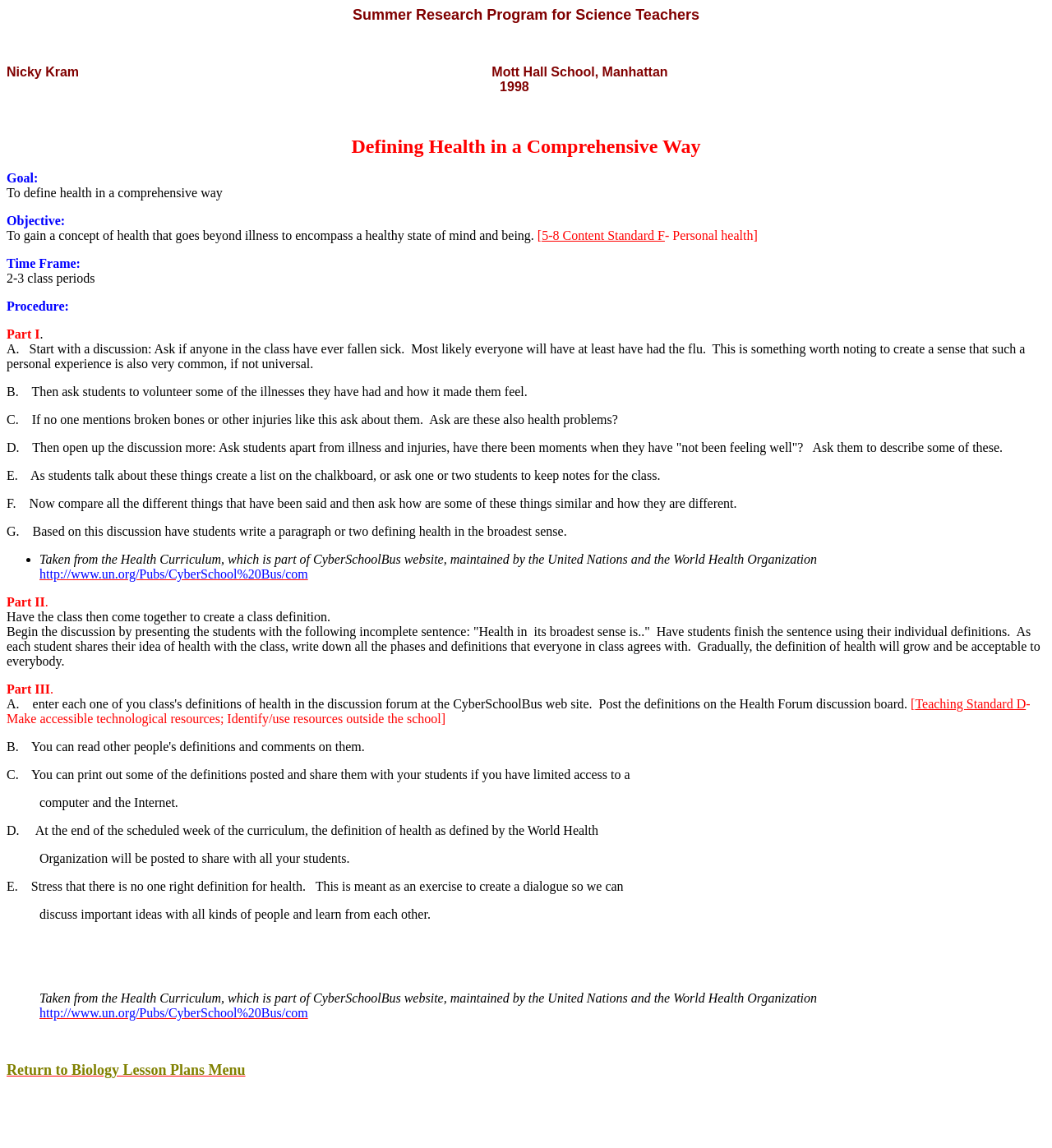Provide a thorough description of the webpage's content and layout.

This webpage is about defining health in a comprehensive way. At the top, there is a title "Summer Research Program for Science Teachers" followed by the name "Nicky Kram" and the school "Mott Hall School, Manhattan". 

Below the title, there is a main section with a heading "Defining Health in a Comprehensive Way". This section is divided into several parts, including "Goal", "Objective", "Time Frame", "Procedure", and "Part I", "Part II", and "Part III". 

In the "Procedure" section, there are several steps, labeled from A to G, that describe a discussion-based activity to help students define health in a broad sense. The steps include asking students about their personal experiences with illness, creating a list of health problems, and having students write a paragraph defining health.

In "Part II", the class comes together to create a class definition of health. In "Part III", the teacher is encouraged to use technological resources and share the definitions with the students.

At the bottom of the page, there are several links, including "5-8 Content Standard F", "Teaching Standard D", and "Return to Biology Lesson Plans Menu". There are also two blockquotes with text from the Health Curriculum, which is part of the CyberSchoolBus website maintained by the United Nations and the World Health Organization.